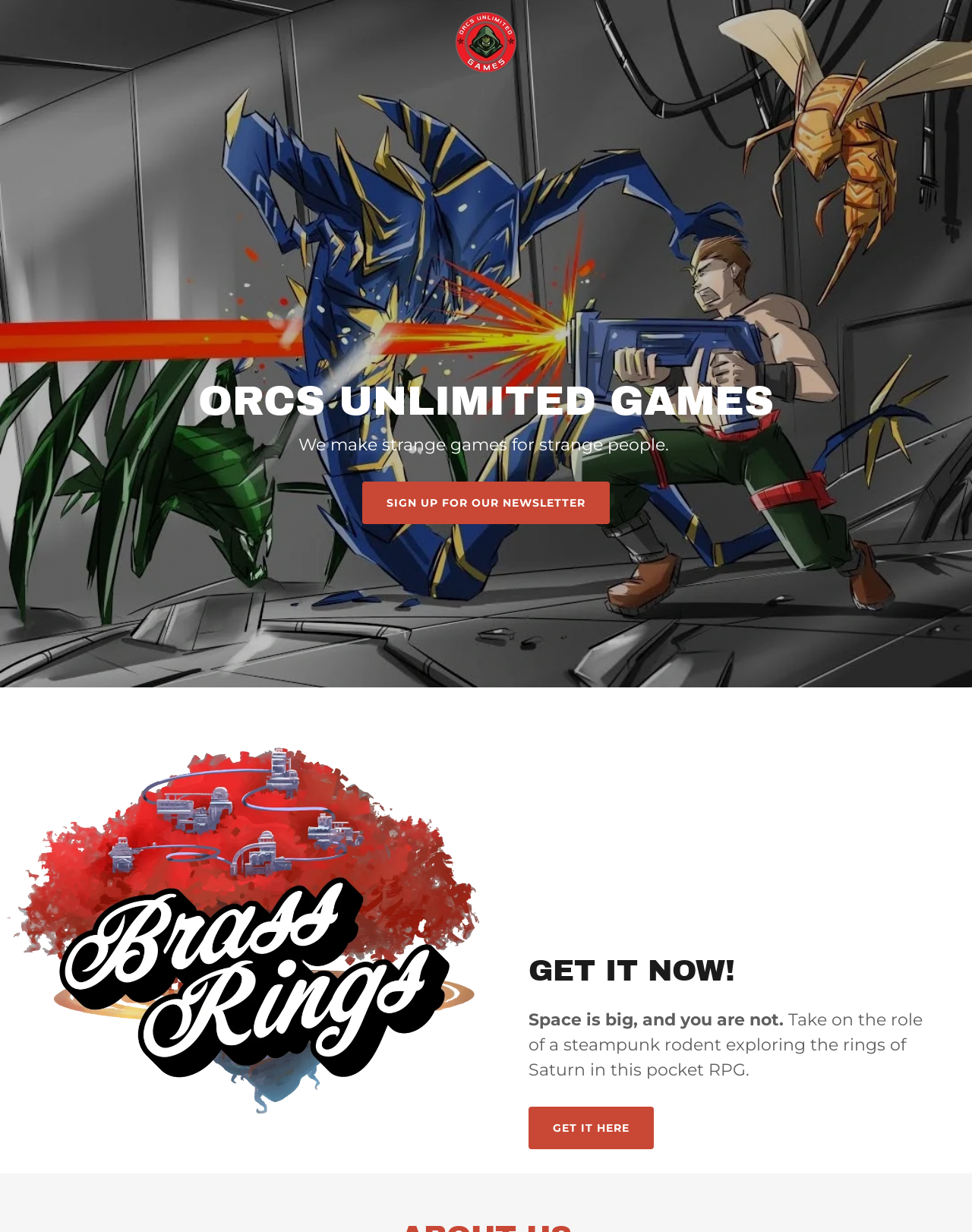What is the name of the game company?
Refer to the image and give a detailed response to the question.

The name of the game company can be found in the heading element 'ORCS UNLIMITED GAMES' which is a child of the main element. This heading element is located at the top of the webpage, indicating that it is the title of the company.